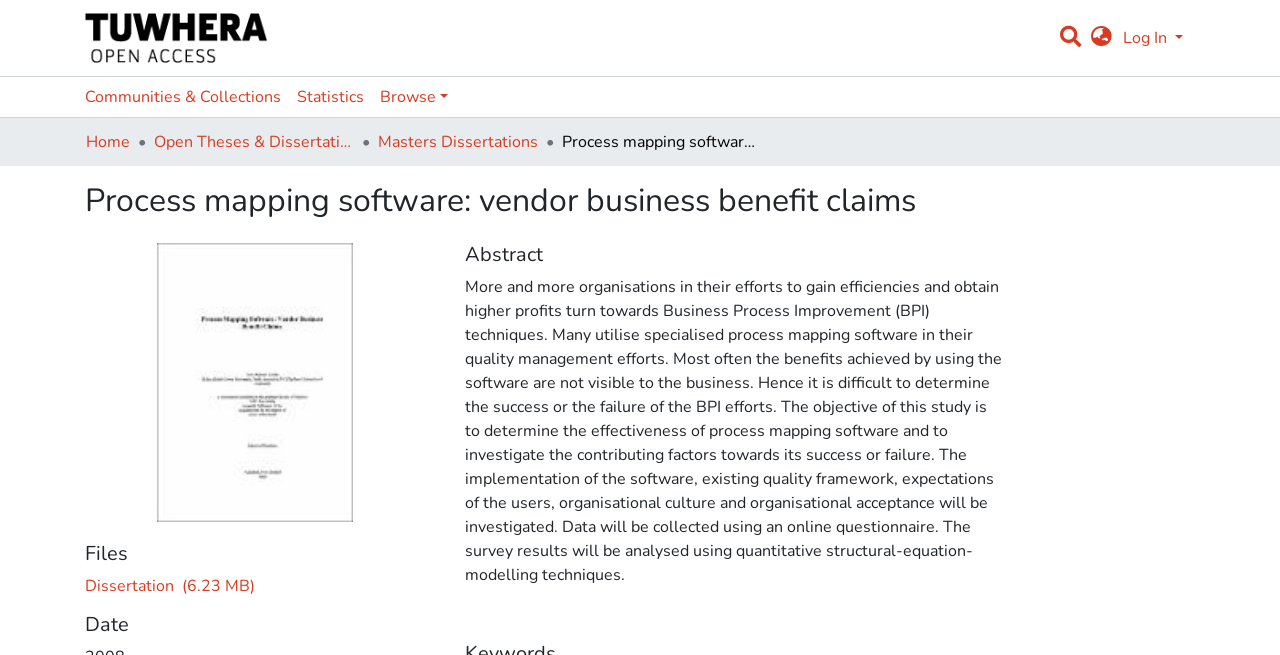What is the file size of the dissertation? Based on the screenshot, please respond with a single word or phrase.

6.23 MB